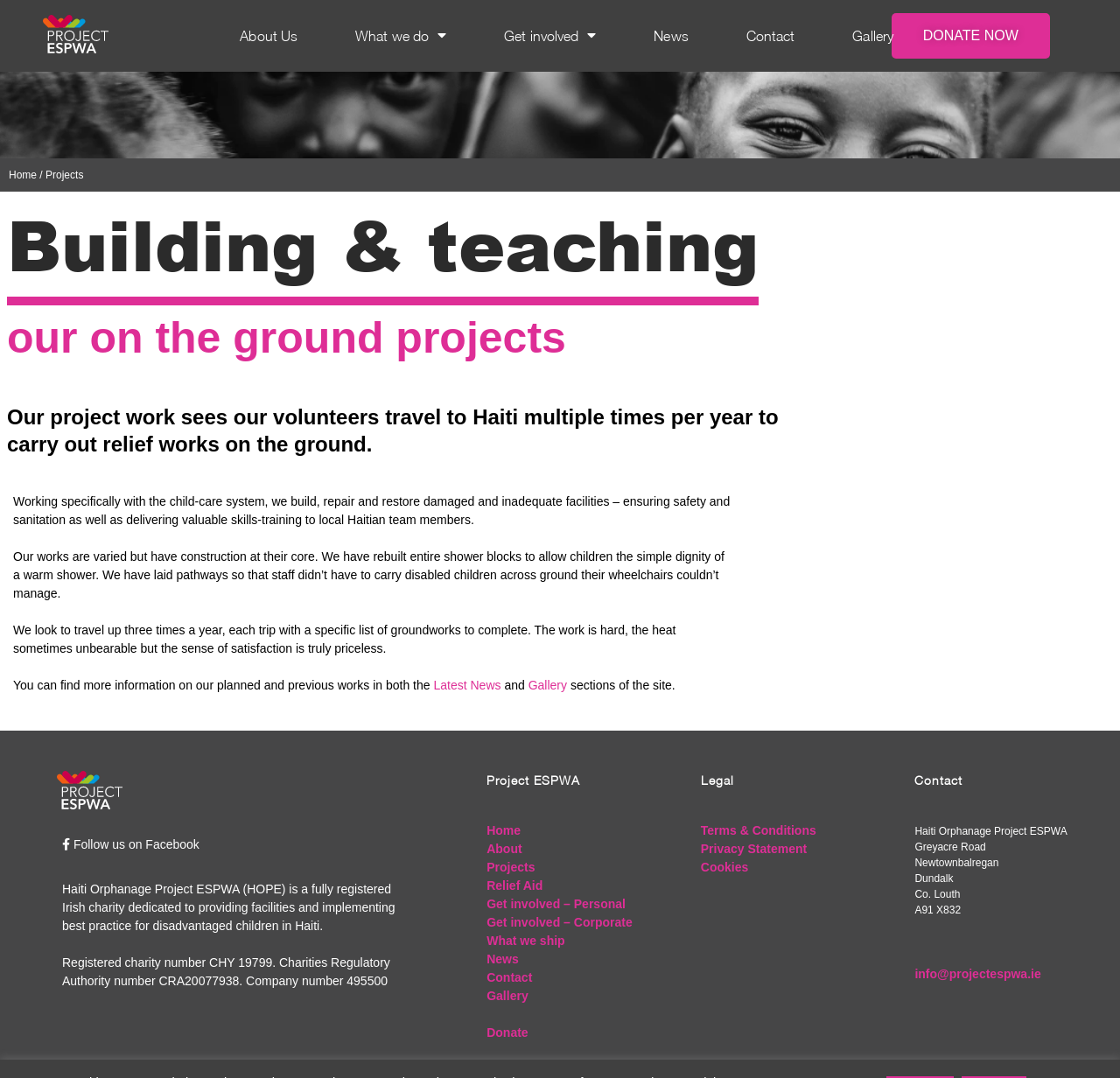Please find the bounding box coordinates of the element that needs to be clicked to perform the following instruction: "Follow us on Facebook". The bounding box coordinates should be four float numbers between 0 and 1, represented as [left, top, right, bottom].

[0.055, 0.777, 0.178, 0.79]